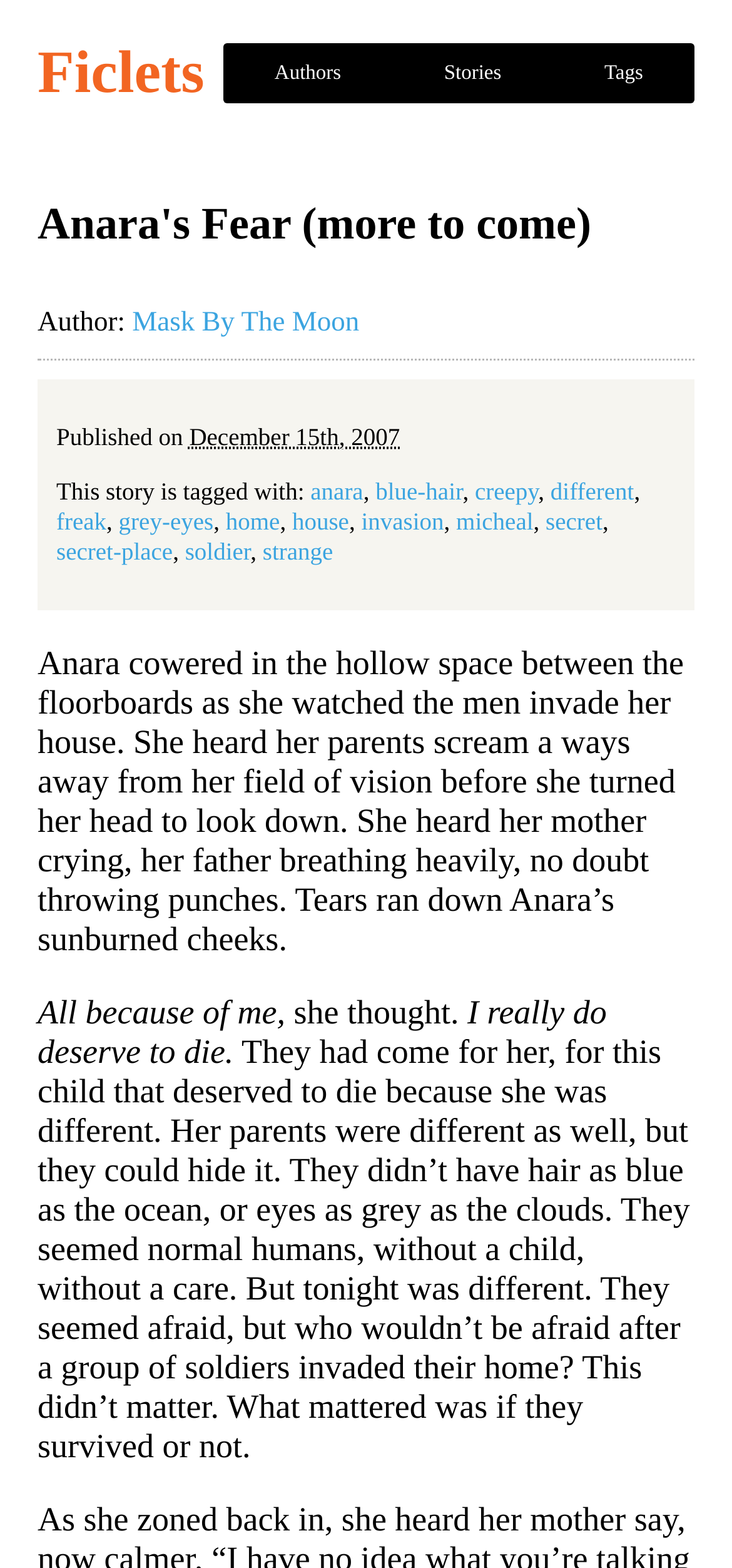Please determine the bounding box coordinates of the element to click in order to execute the following instruction: "Visit the 'Authors' page". The coordinates should be four float numbers between 0 and 1, specified as [left, top, right, bottom].

[0.305, 0.027, 0.536, 0.065]